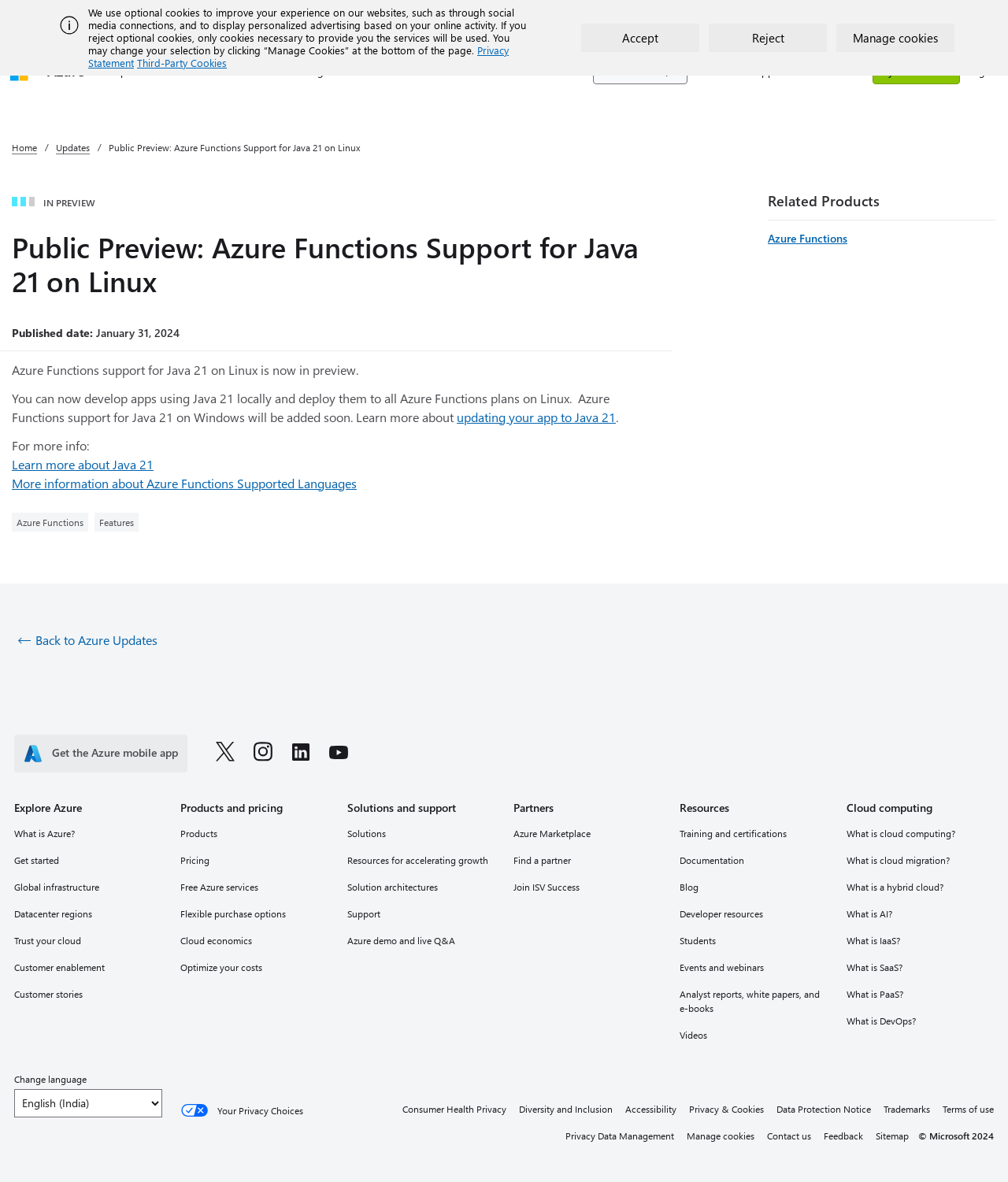Determine the bounding box for the UI element that matches this description: "Sign in".

[0.957, 0.043, 1.0, 0.078]